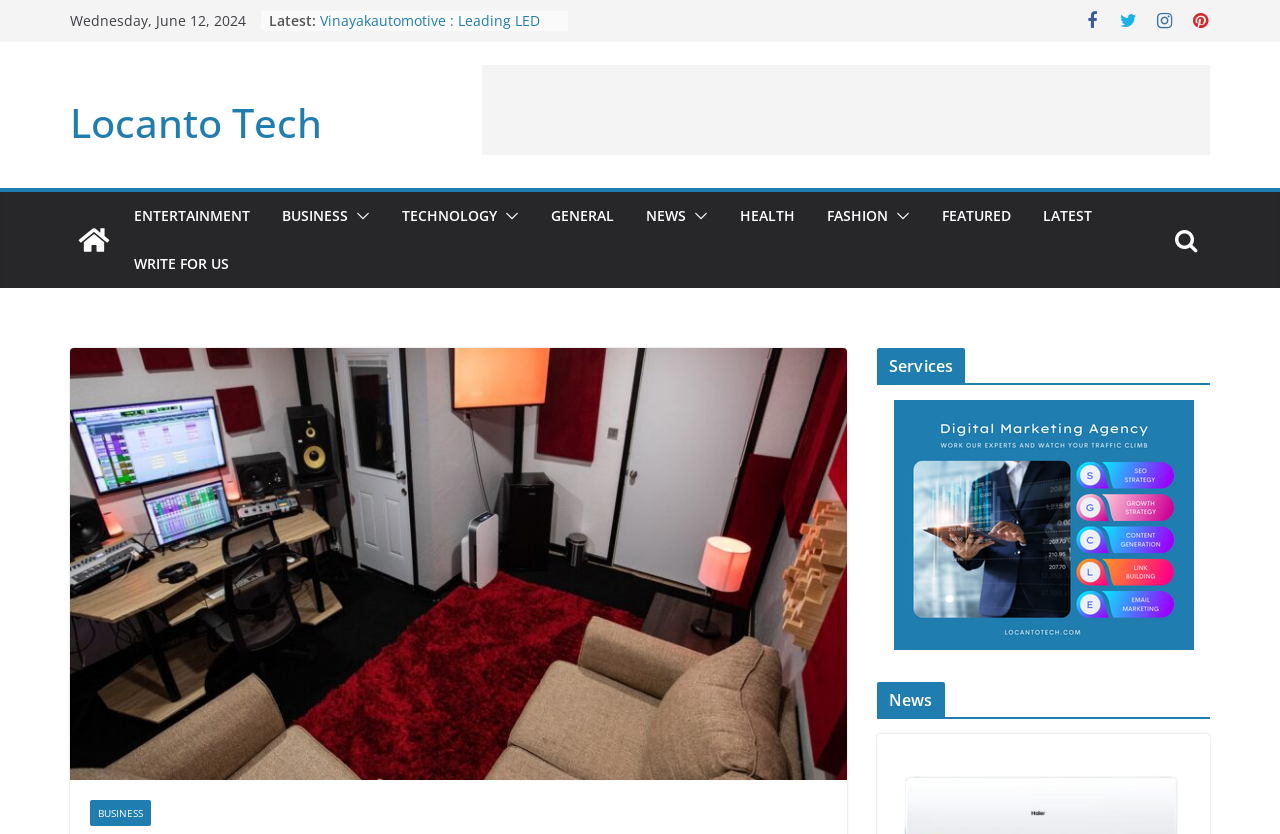Create an elaborate caption that covers all aspects of the webpage.

This webpage appears to be a news aggregator or blog, with a focus on various topics such as technology, business, entertainment, and more. At the top, there is a heading that reads "Elevate Your Music in Arizona's Premier Recording Studios", which seems to be a title or slogan rather than a descriptive text.

Below the title, there is a date displayed as "Wednesday, June 12, 2024", followed by a list of news articles or links, each preceded by a bullet point. The articles have titles such as "Vinayakautomotive : Leading LED Fog Light Manufacturer and Side Rear View Mirror Supplier", "Dive into ‘Talk that Girls Never Get’: Empowering Sex Education for Girls", and "Explore Pennsylvania: Top Places to Visit and the Natural Beauty of Lehigh Gorge State Park".

To the right of the news list, there are several links and buttons categorized by topic, including ENTERTAINMENT, BUSINESS, TECHNOLOGY, GENERAL, NEWS, HEALTH, FASHION, and FEATURED. Each category has an associated image or icon.

Below the categorized links, there is a large image that appears to be related to recording studios in Arizona, which is likely the main topic of the webpage.

On the right side of the page, there is a section with a heading that reads "Services", which contains a link to "Locanto Tech" and an associated image. Below this section, there is another heading that reads "News", but it does not contain any visible content.

At the very bottom of the page, there is a link to "WRITE FOR US" and another link to "BUSINESS".